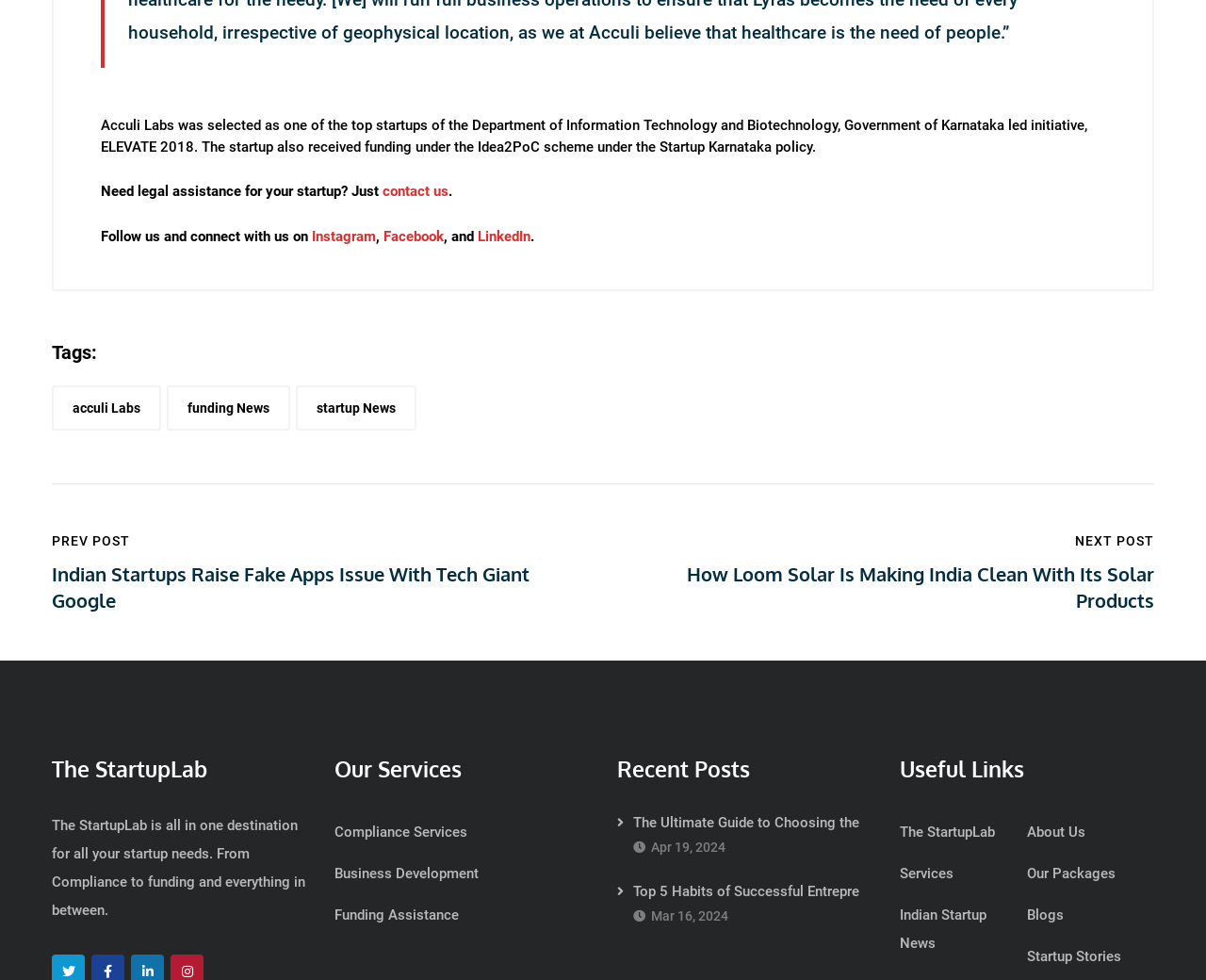Find the bounding box coordinates of the UI element according to this description: "Instagram".

[0.259, 0.233, 0.312, 0.25]